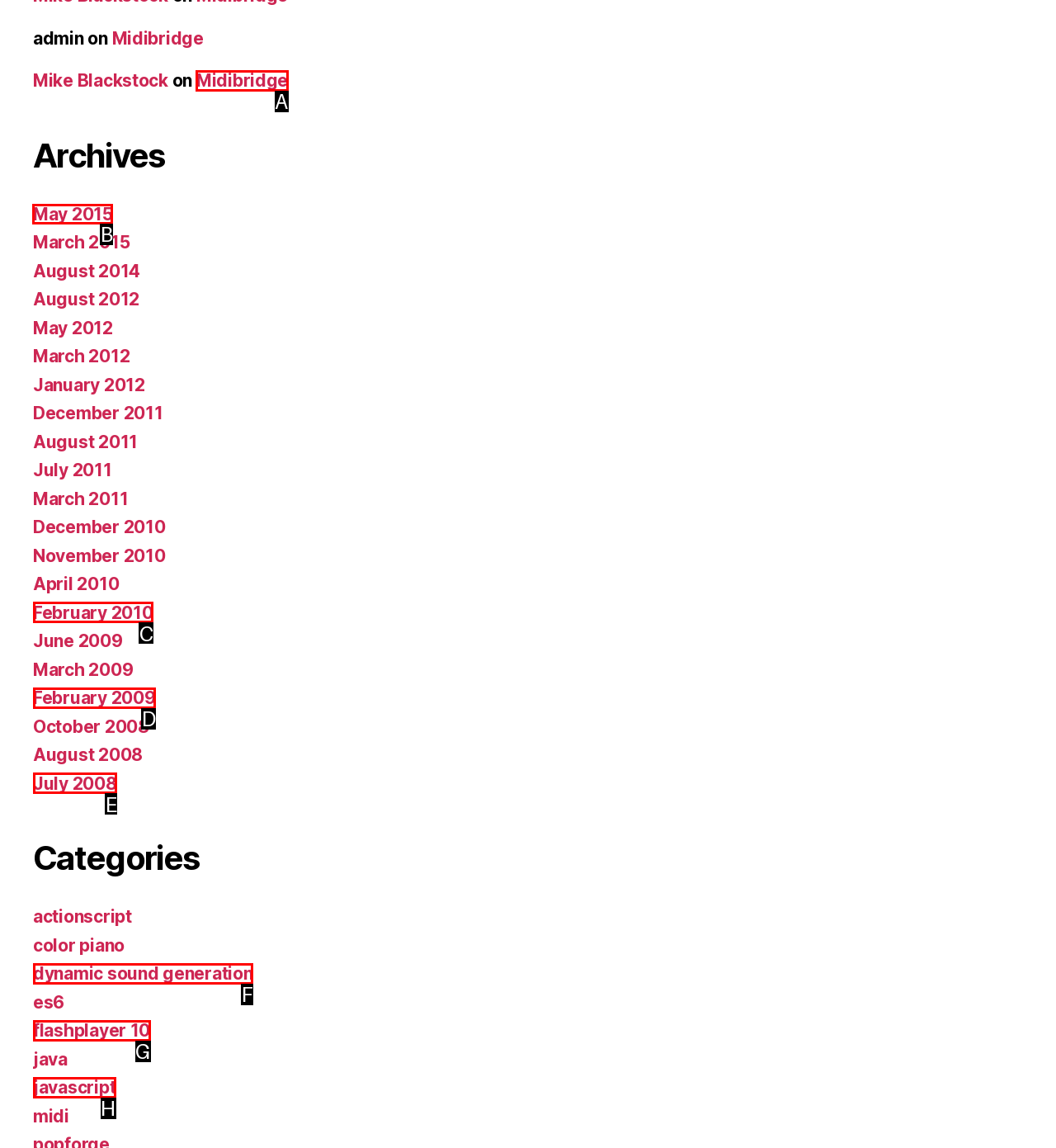Pick the right letter to click to achieve the task: go to May 2015
Answer with the letter of the correct option directly.

B